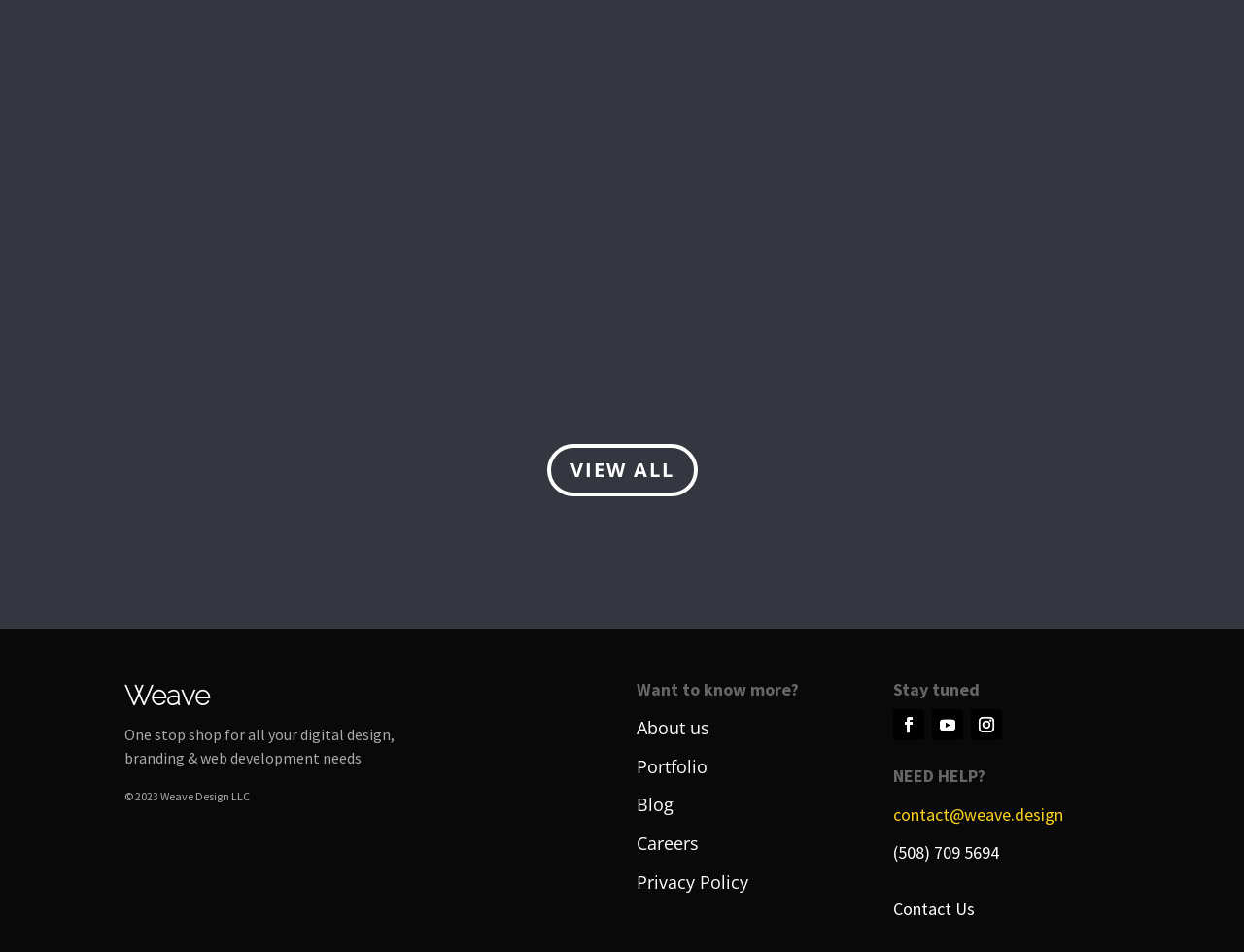Please identify the coordinates of the bounding box that should be clicked to fulfill this instruction: "Learn about the company".

[0.512, 0.752, 0.571, 0.777]